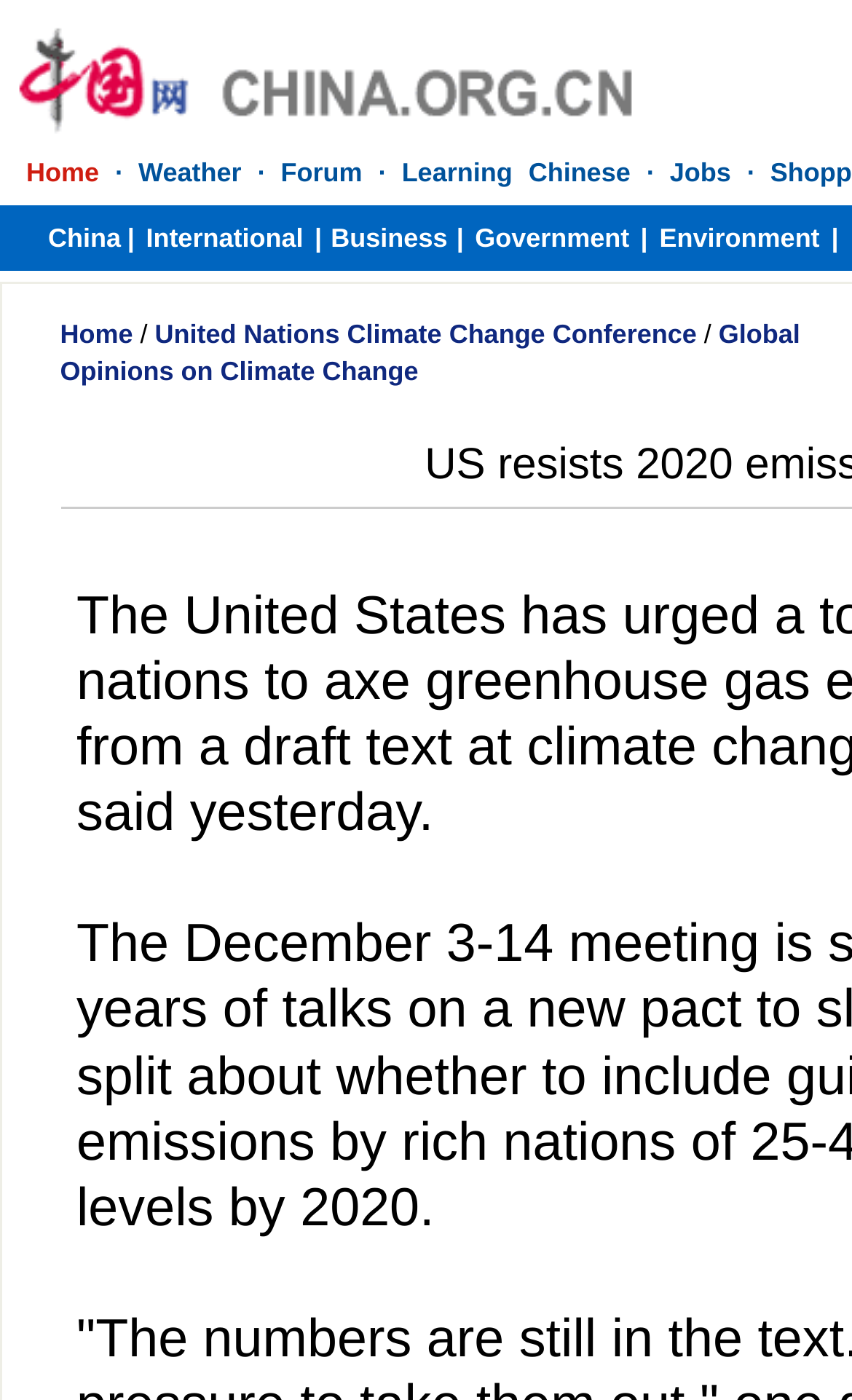Locate the bounding box coordinates of the clickable part needed for the task: "Sign up here".

None